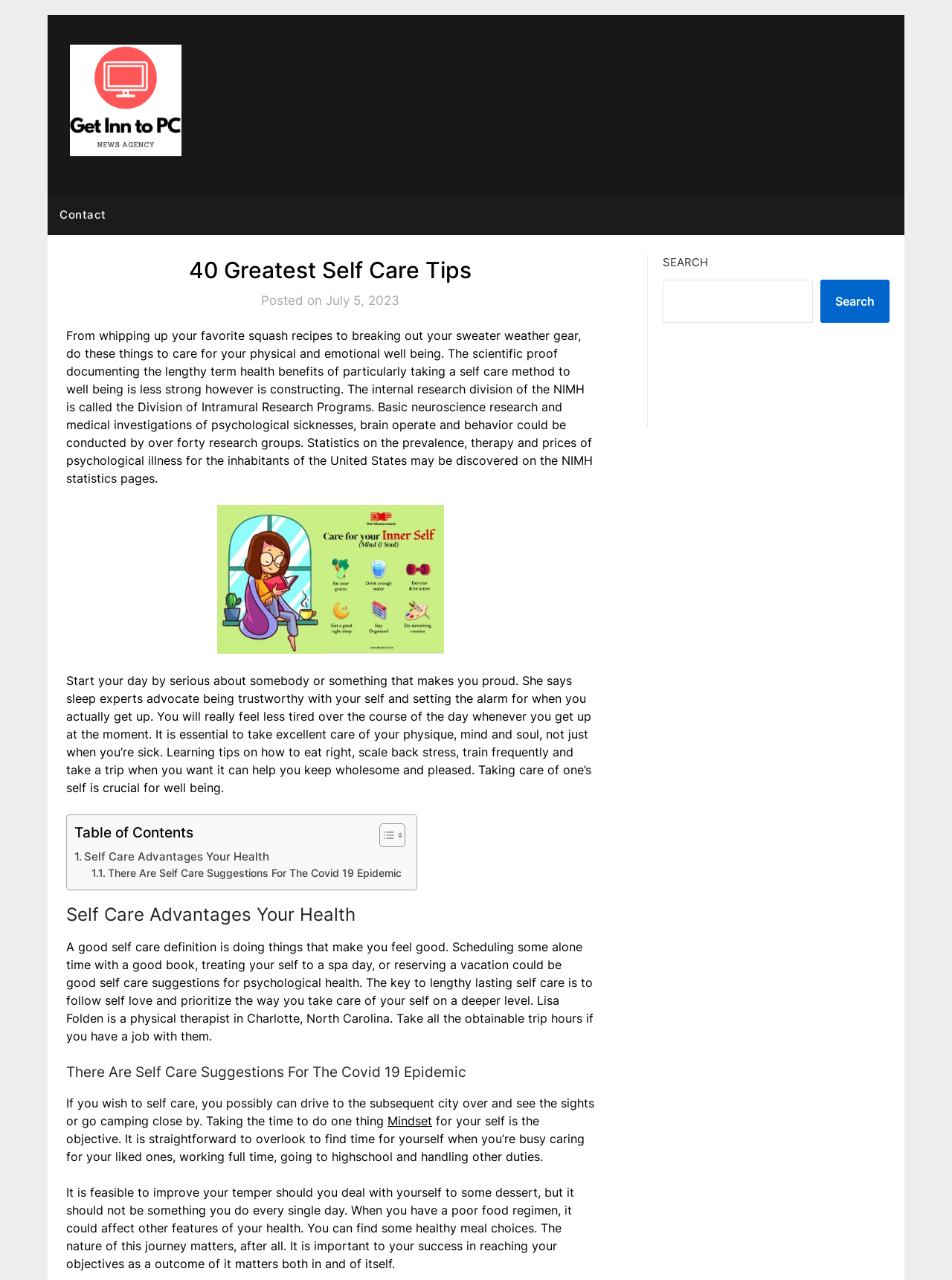What is the purpose of the search box?
Look at the screenshot and respond with one word or a short phrase.

To search the website